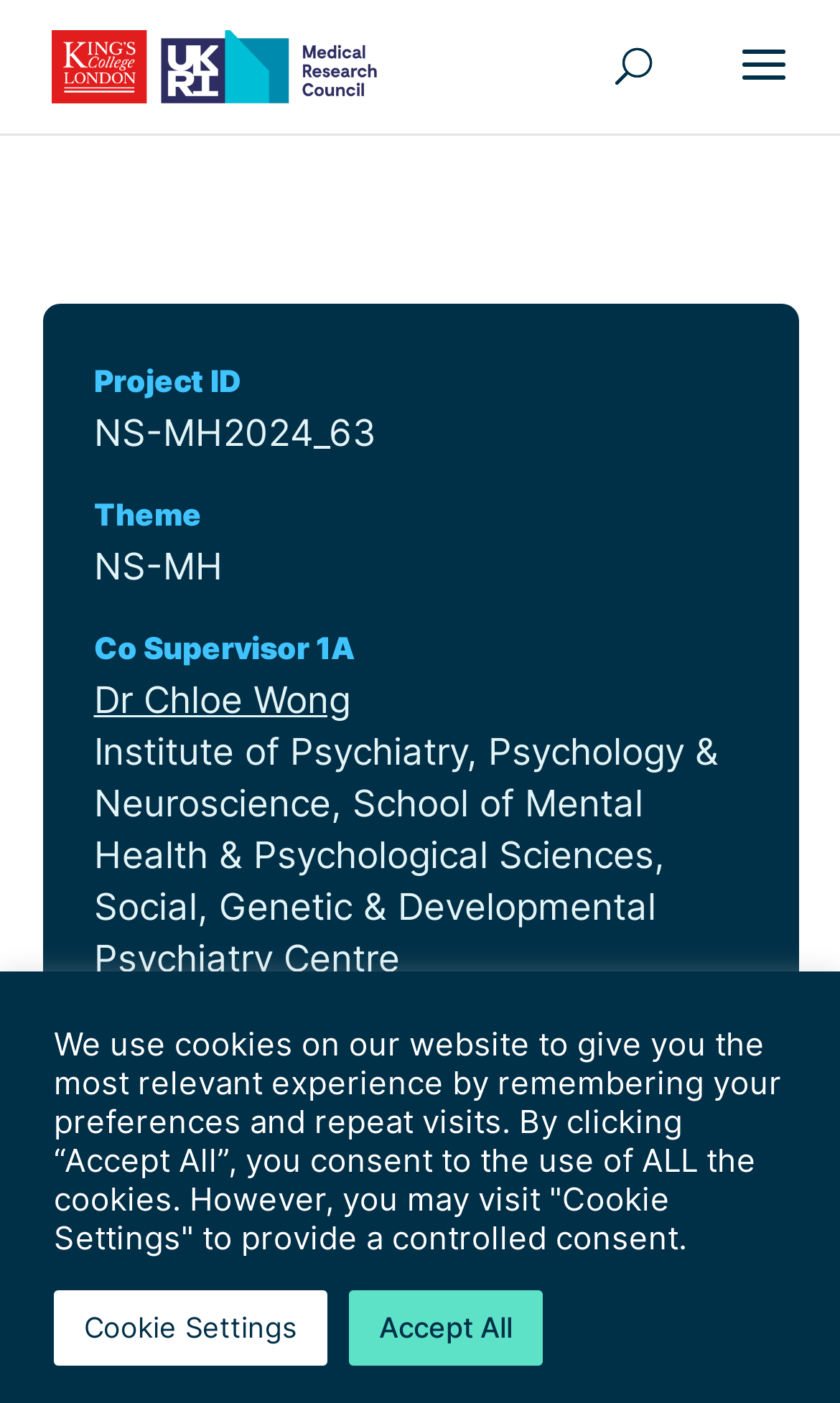Given the description "alt="MRC DTP"", provide the bounding box coordinates of the corresponding UI element.

[0.06, 0.03, 0.449, 0.06]